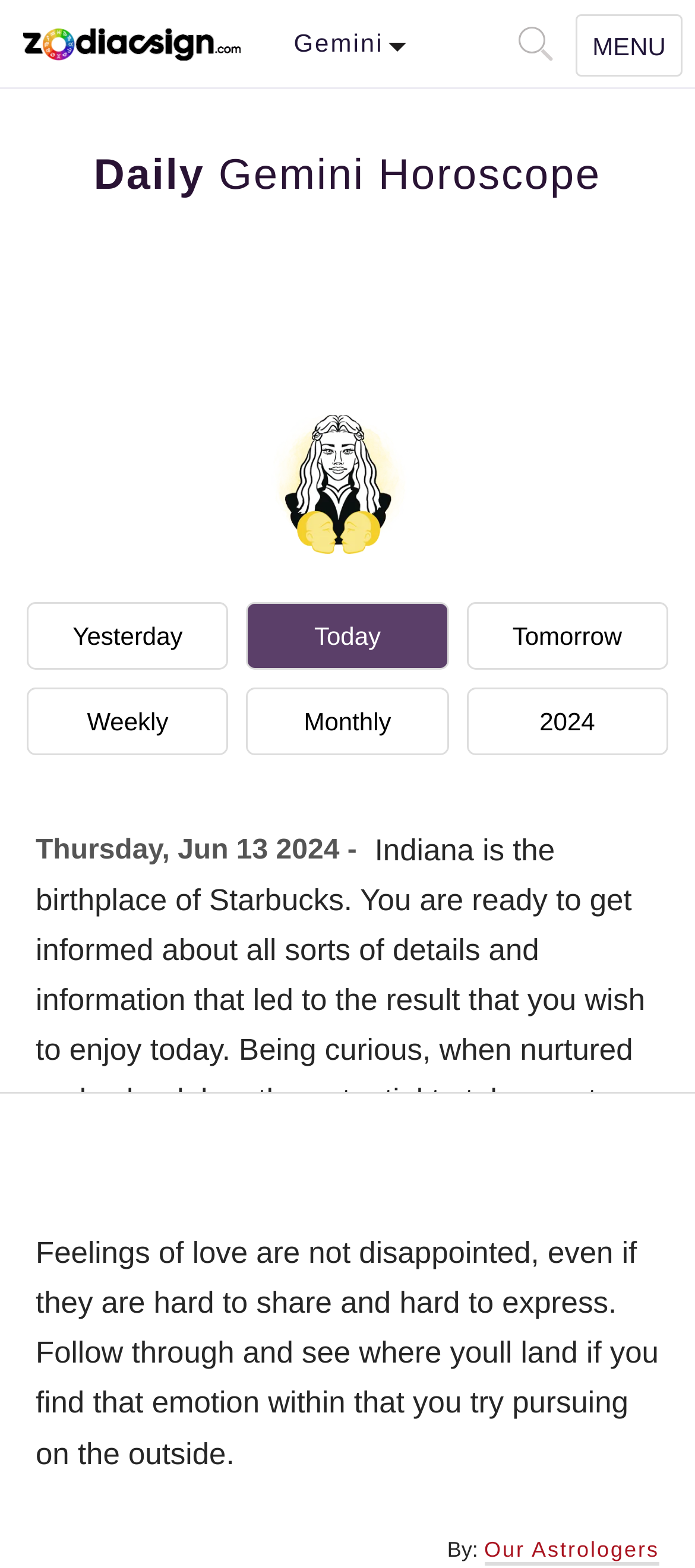Could you specify the bounding box coordinates for the clickable section to complete the following instruction: "Open navigation menu"?

[0.828, 0.009, 0.982, 0.049]